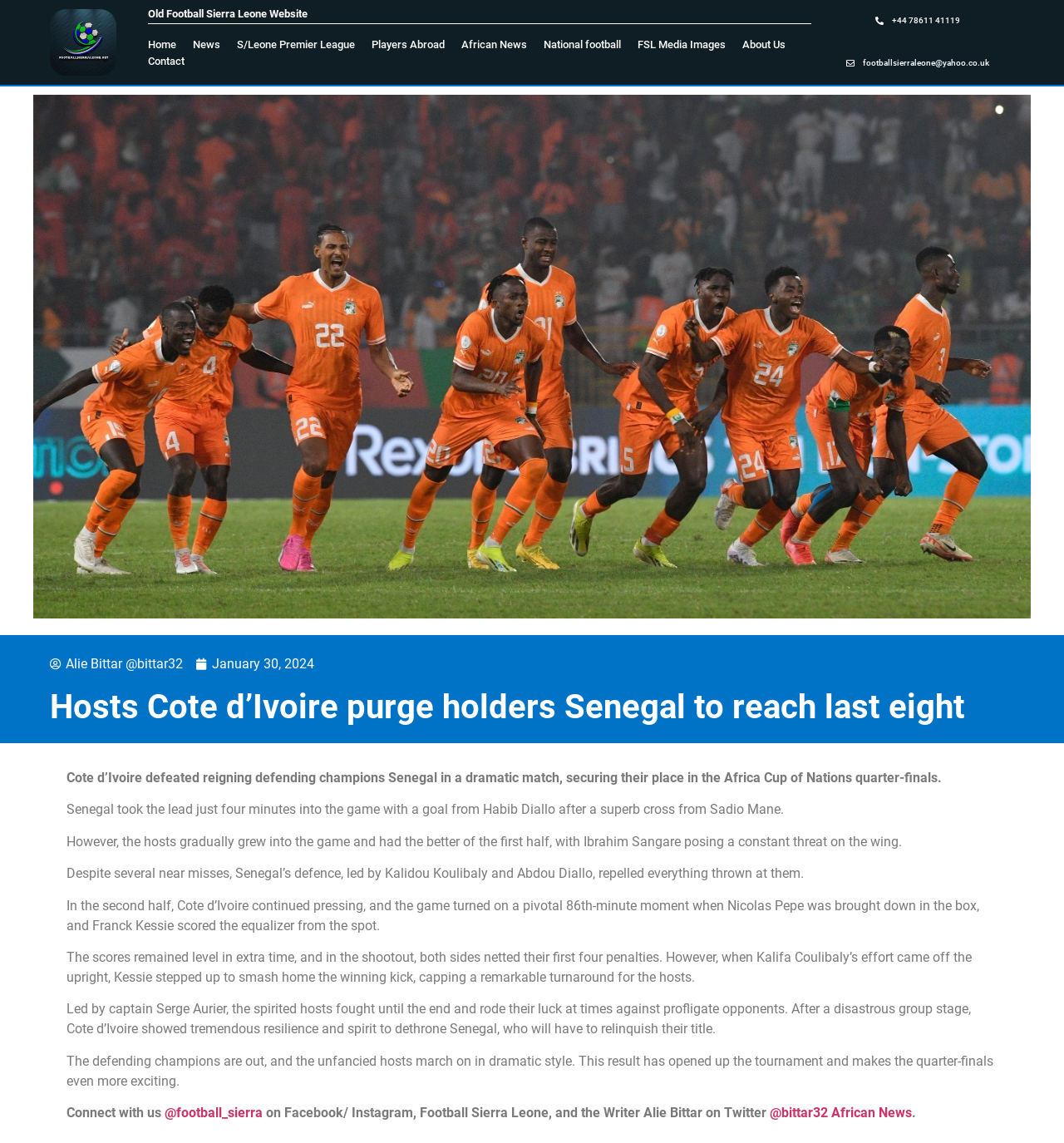Who wrote the article? Analyze the screenshot and reply with just one word or a short phrase.

Alie Bittar